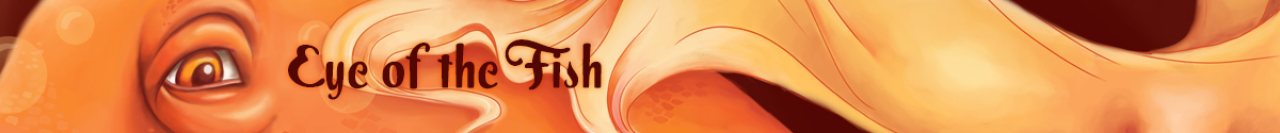What is the likely purpose of this artwork?
Refer to the screenshot and deliver a thorough answer to the question presented.

The artwork is likely to serve as a captivating header for the 'Indoor Sports Centre – Eye of the Fish' section, inviting viewers to engage with the content that follows, due to its creative design and prominent placement.